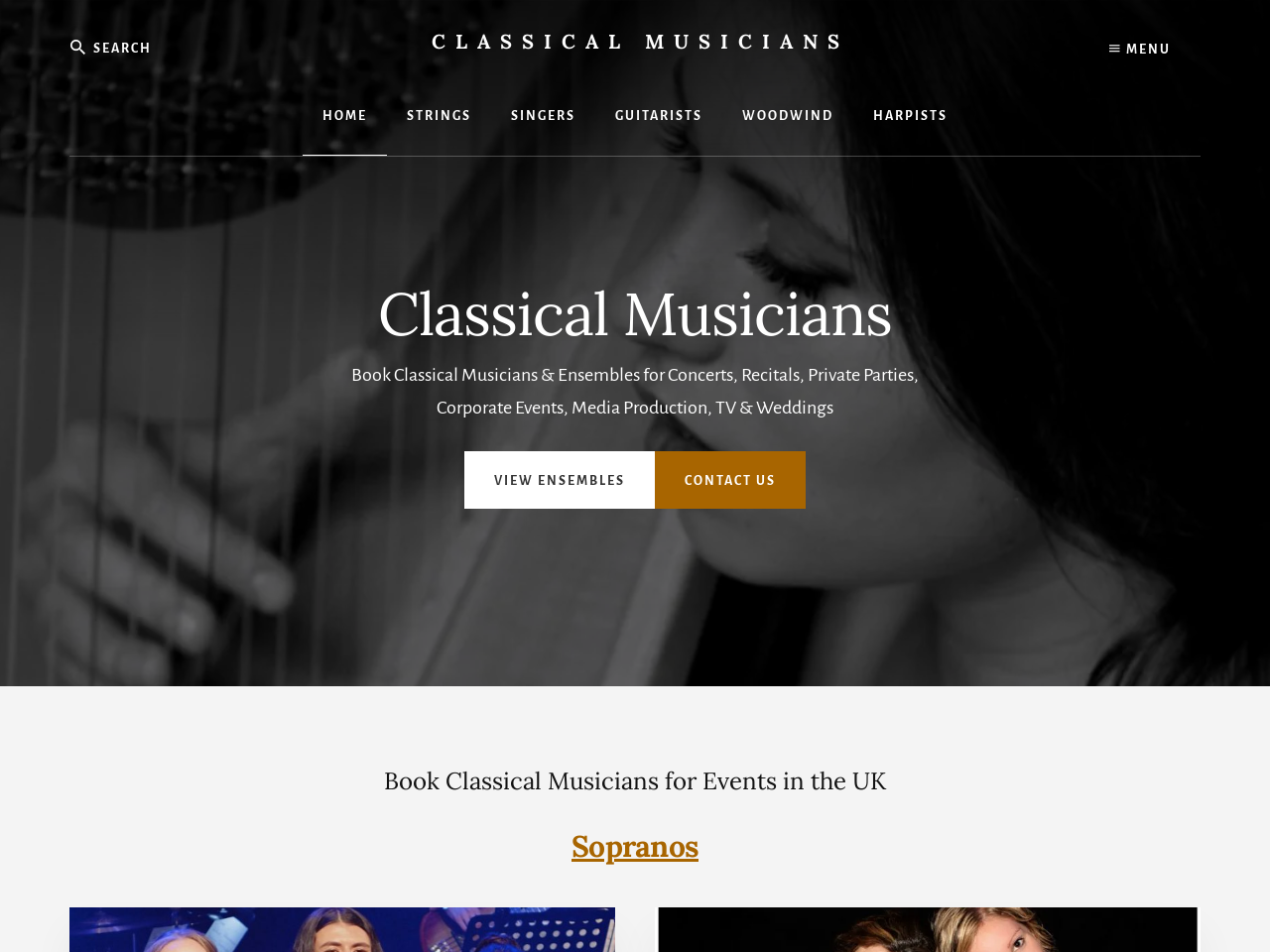Please examine the image and answer the question with a detailed explanation:
What is the purpose of this website?

Based on the webpage content, it appears that the website is designed to allow users to book classical musicians, ensembles, and singers for various events, such as concerts, private parties, corporate events, and weddings.